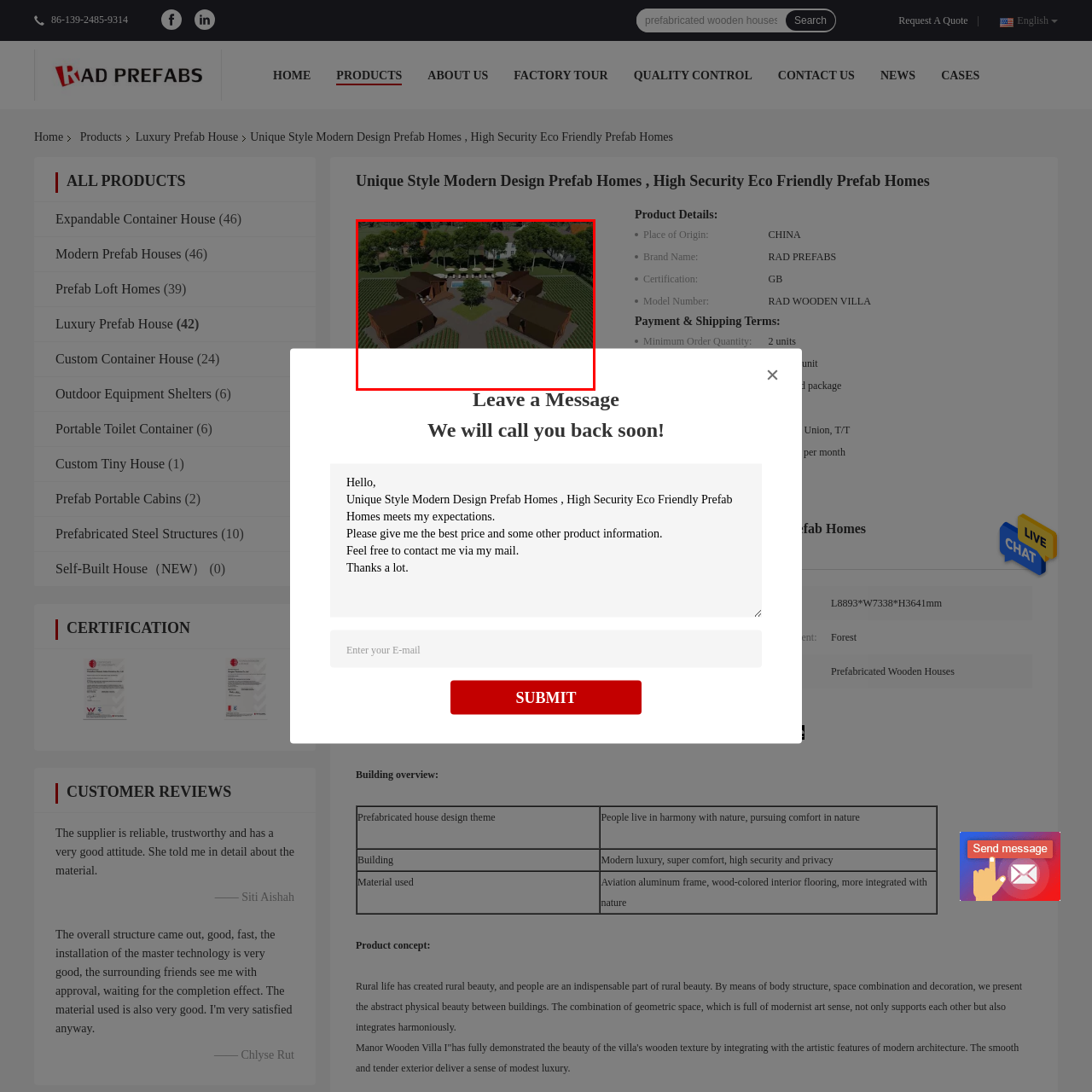Examine the picture highlighted with a red border, Is the setting suitable for outdoor activities? Please respond with a single word or phrase.

Yes